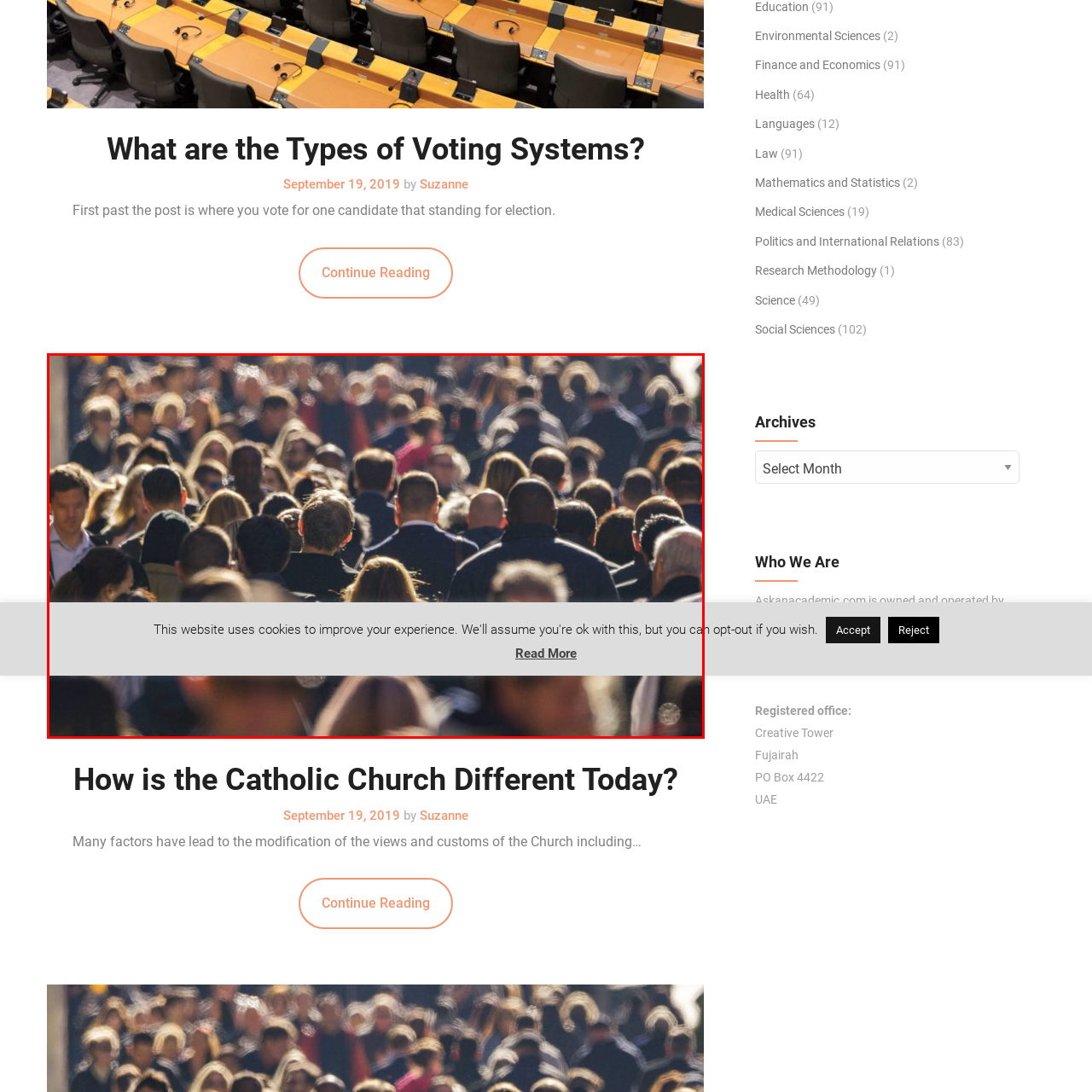Check the content in the red bounding box and reply to the question using a single word or phrase:
What is blended with the physical presence of the crowd?

Online world's considerations